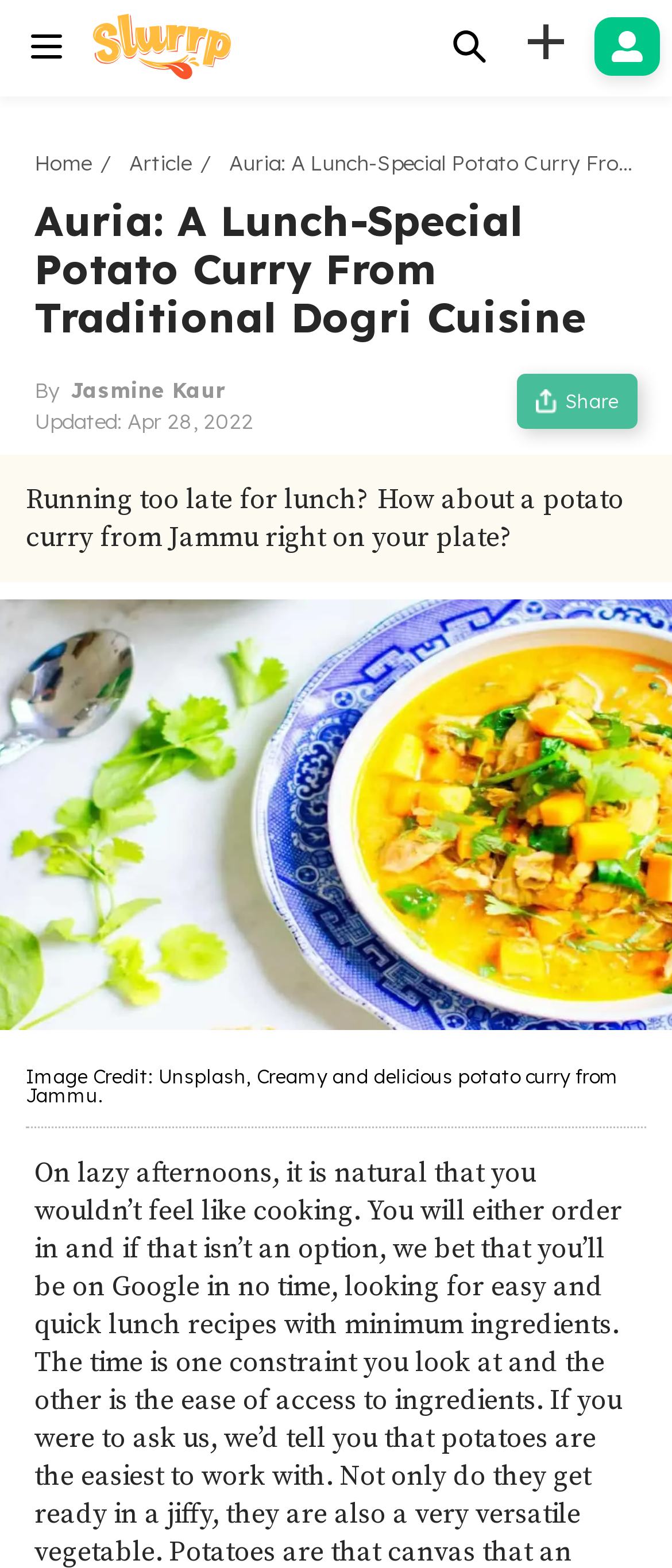Please answer the following question as detailed as possible based on the image: 
When was the article updated?

The update date is mentioned in the static text 'Updated: Apr 28, 2022'.